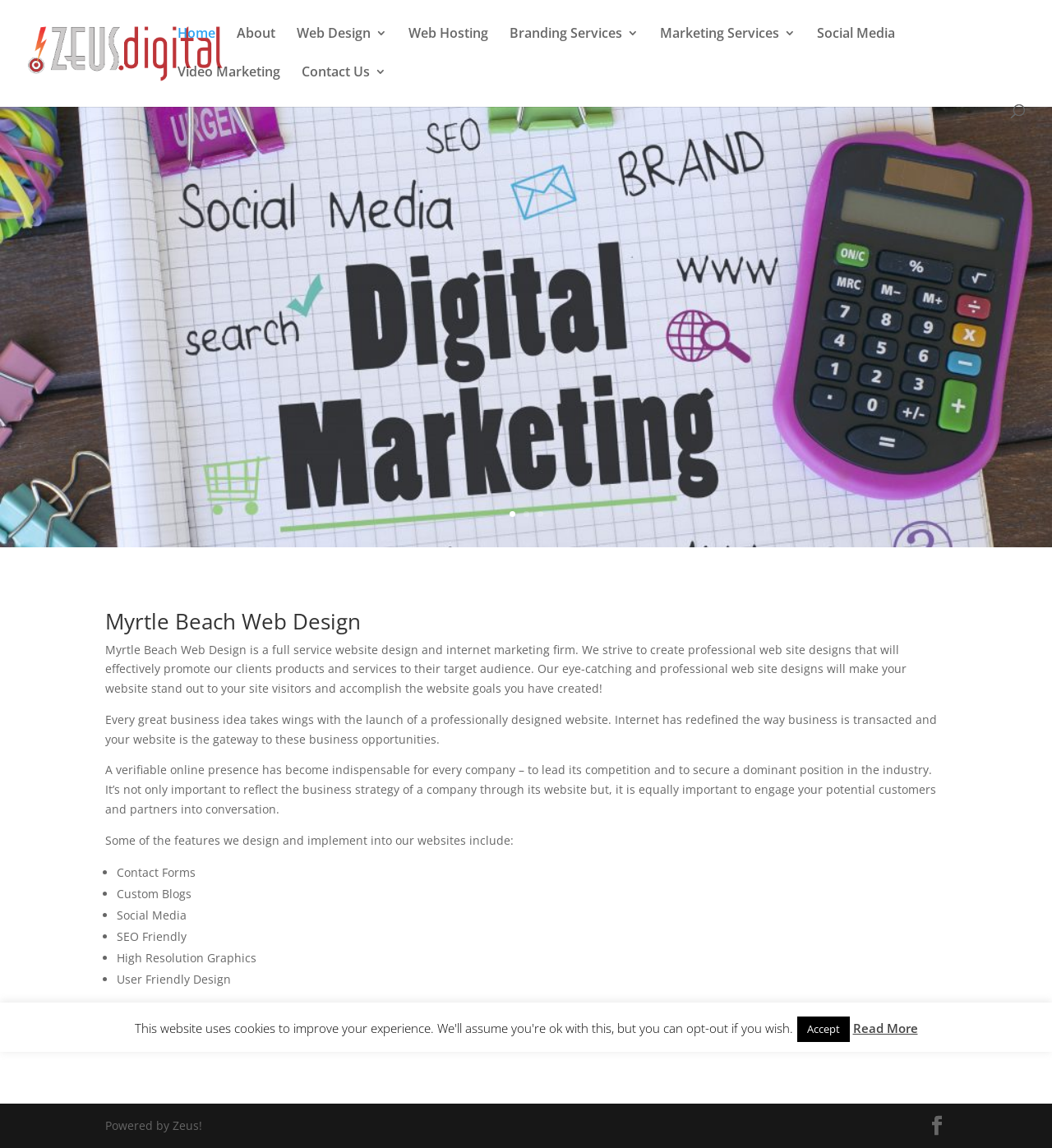What is the purpose of a professionally designed website?
Using the image, respond with a single word or phrase.

To reflect business strategy and engage customers